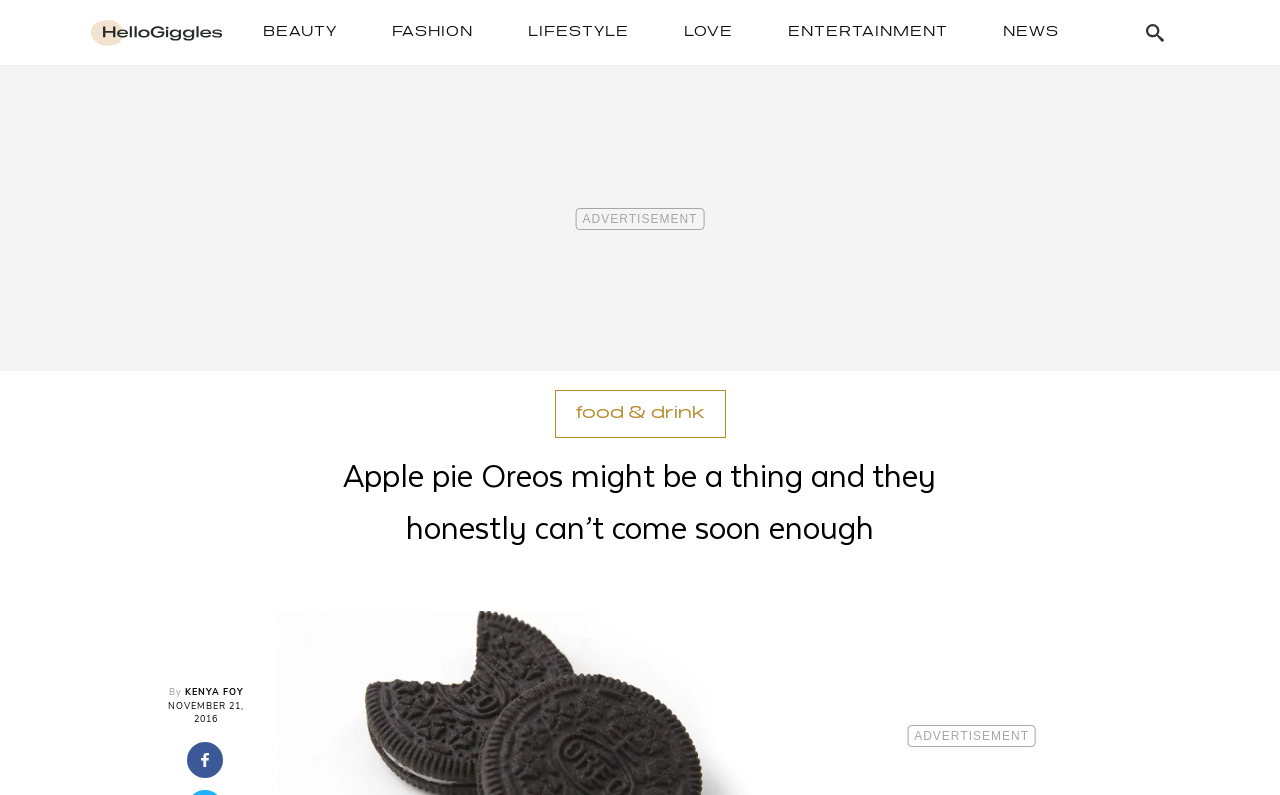When was the article published?
Please answer using one word or phrase, based on the screenshot.

NOVEMBER 21, 2016